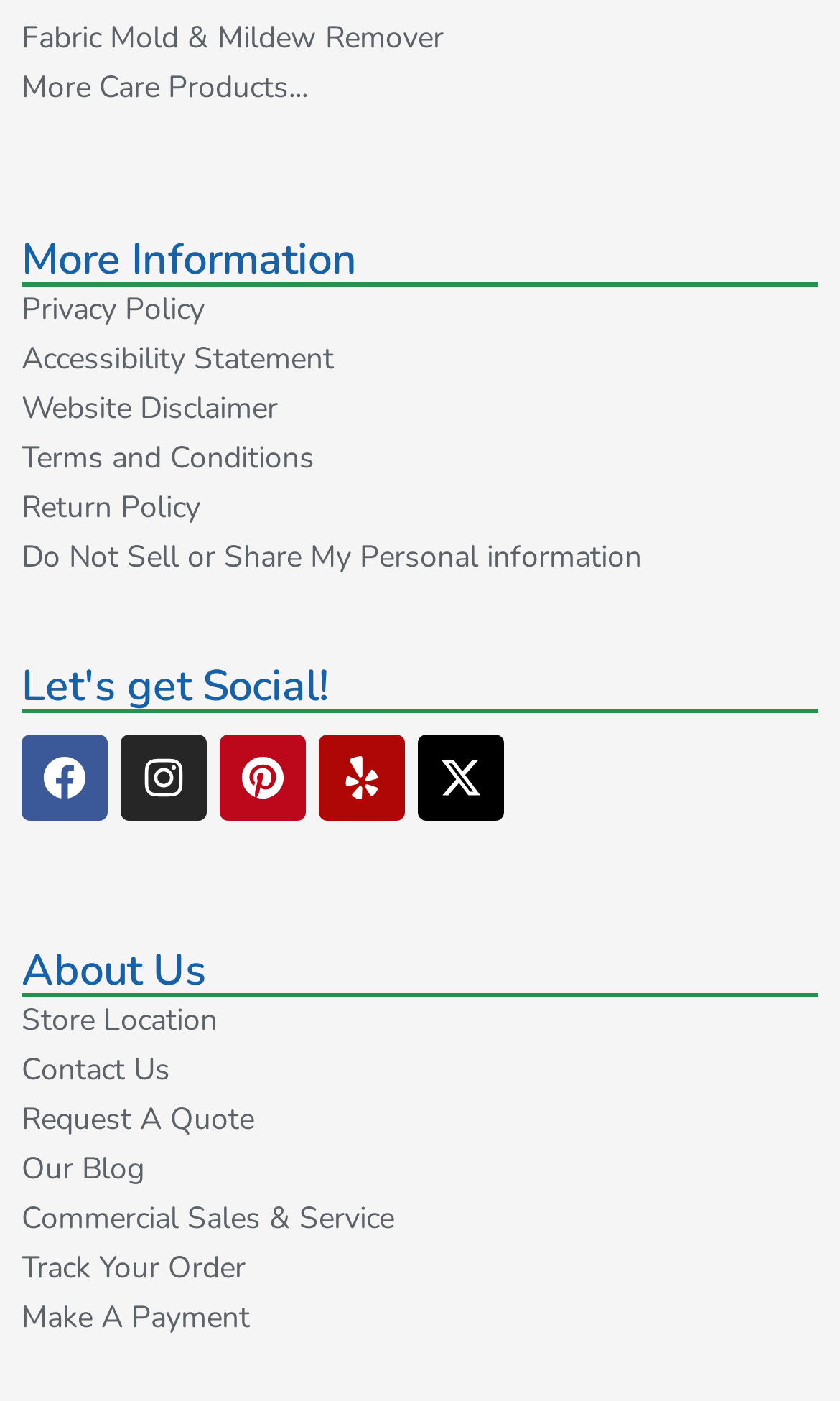Please identify the bounding box coordinates of the region to click in order to complete the given instruction: "Track Your Order". The coordinates should be four float numbers between 0 and 1, i.e., [left, top, right, bottom].

[0.026, 0.889, 0.974, 0.922]